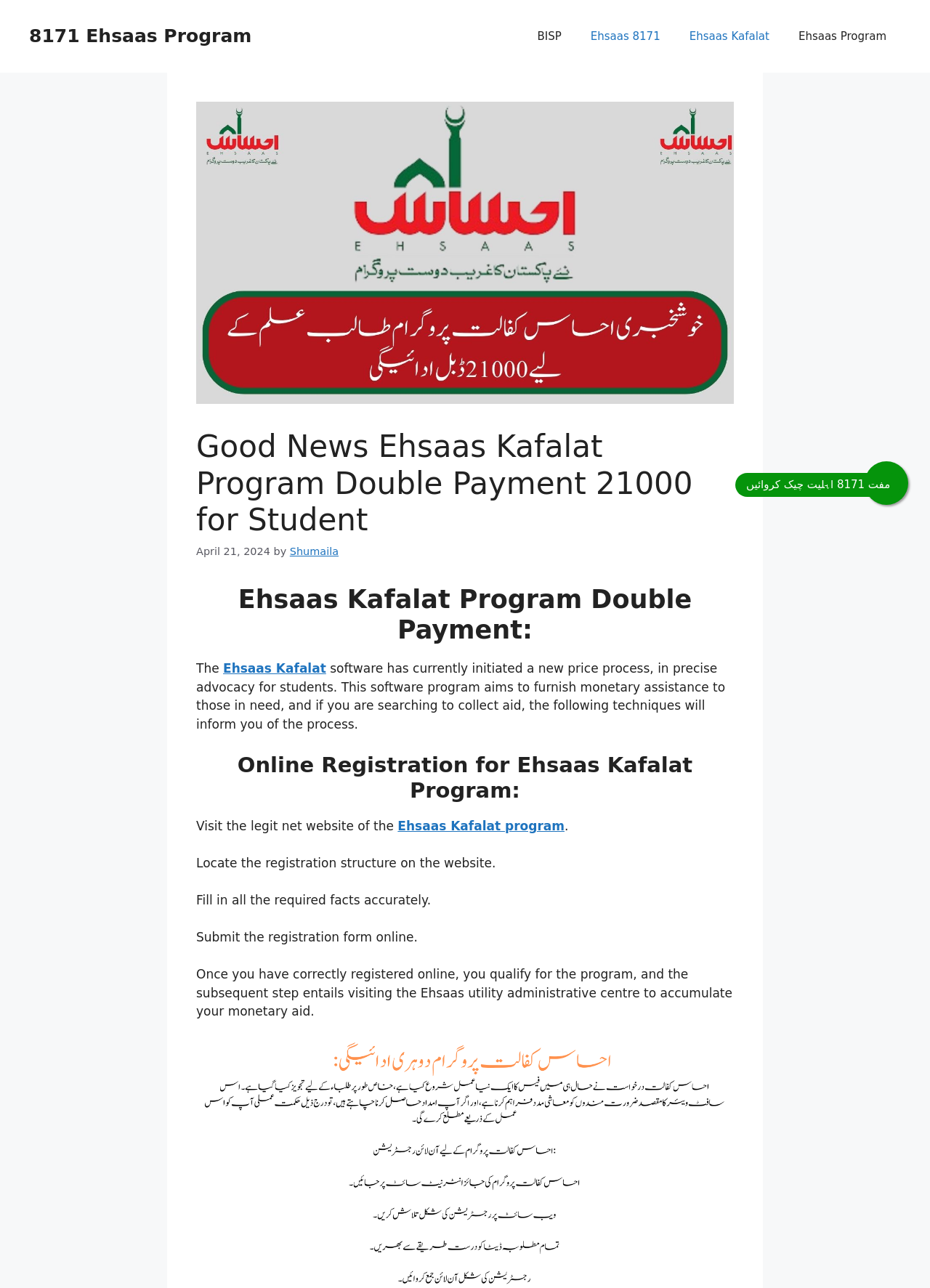Where can I register for the Ehsaas Kafalat program?
Answer the question with a thorough and detailed explanation.

The registration process is described in the paragraph 'Online Registration for Ehsaas Kafalat Program:' which instructs to 'Visit the legit net website of the Ehsaas Kafalat program' to locate the registration structure.